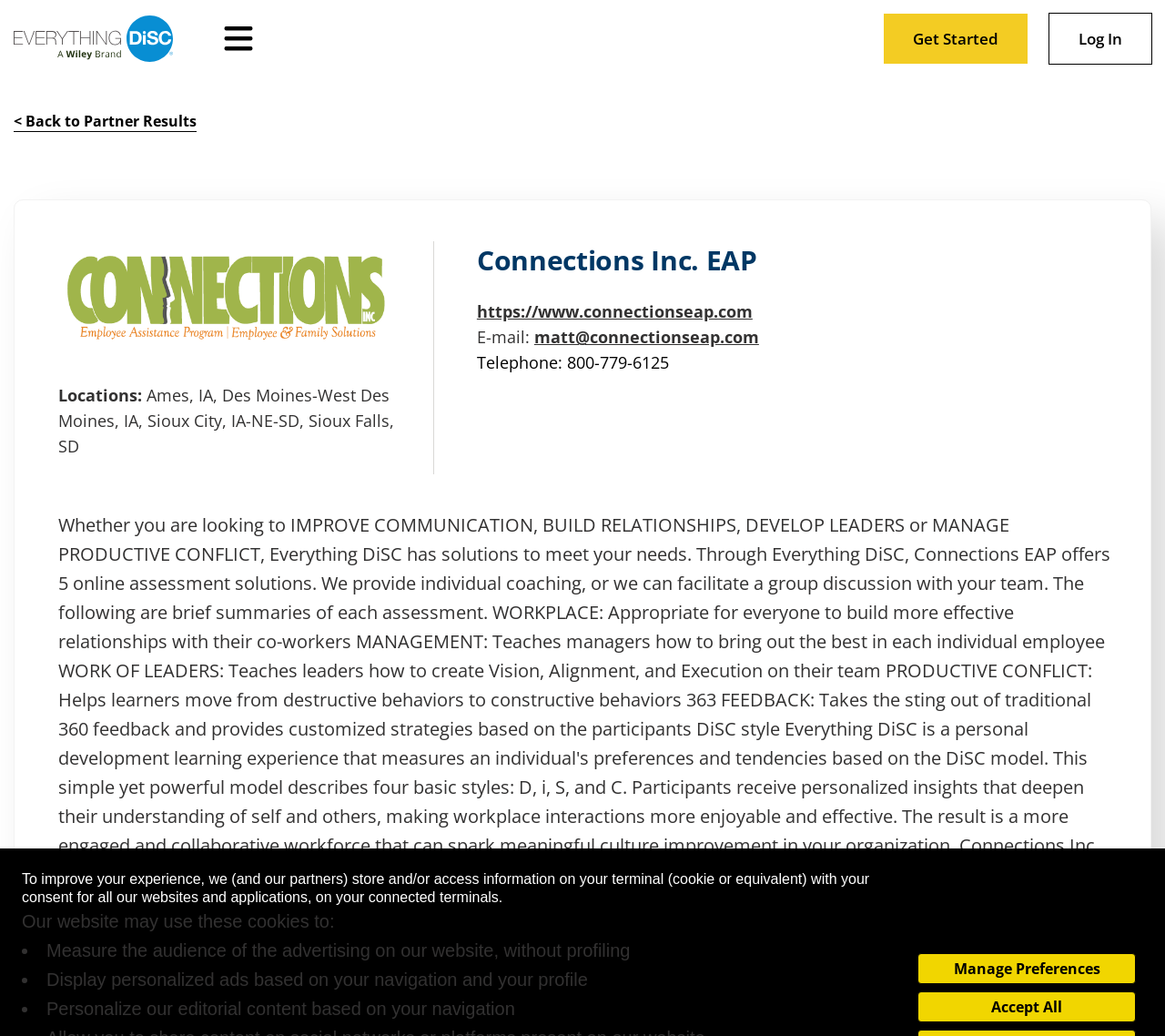Please indicate the bounding box coordinates for the clickable area to complete the following task: "Click the link to go back to Partner Results". The coordinates should be specified as four float numbers between 0 and 1, i.e., [left, top, right, bottom].

[0.012, 0.107, 0.169, 0.127]